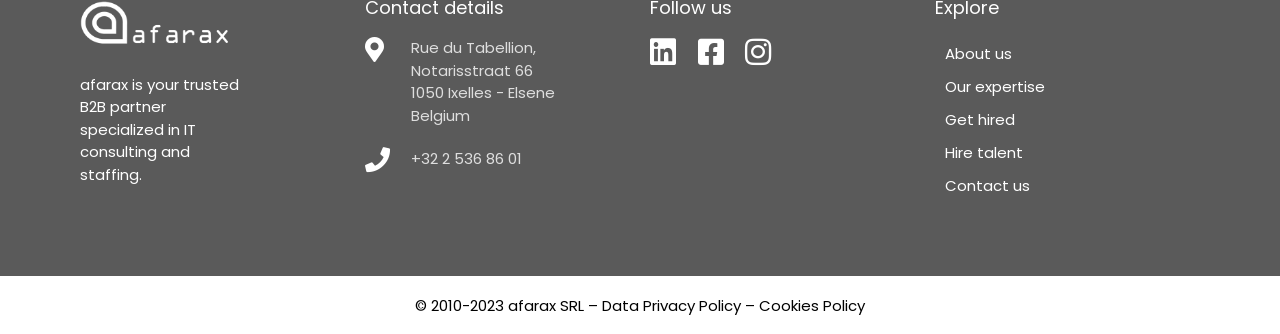Using the information shown in the image, answer the question with as much detail as possible: What is the company's phone number?

The company's phone number is mentioned in the link element containing the phone number '+32 2 536 86 01'.